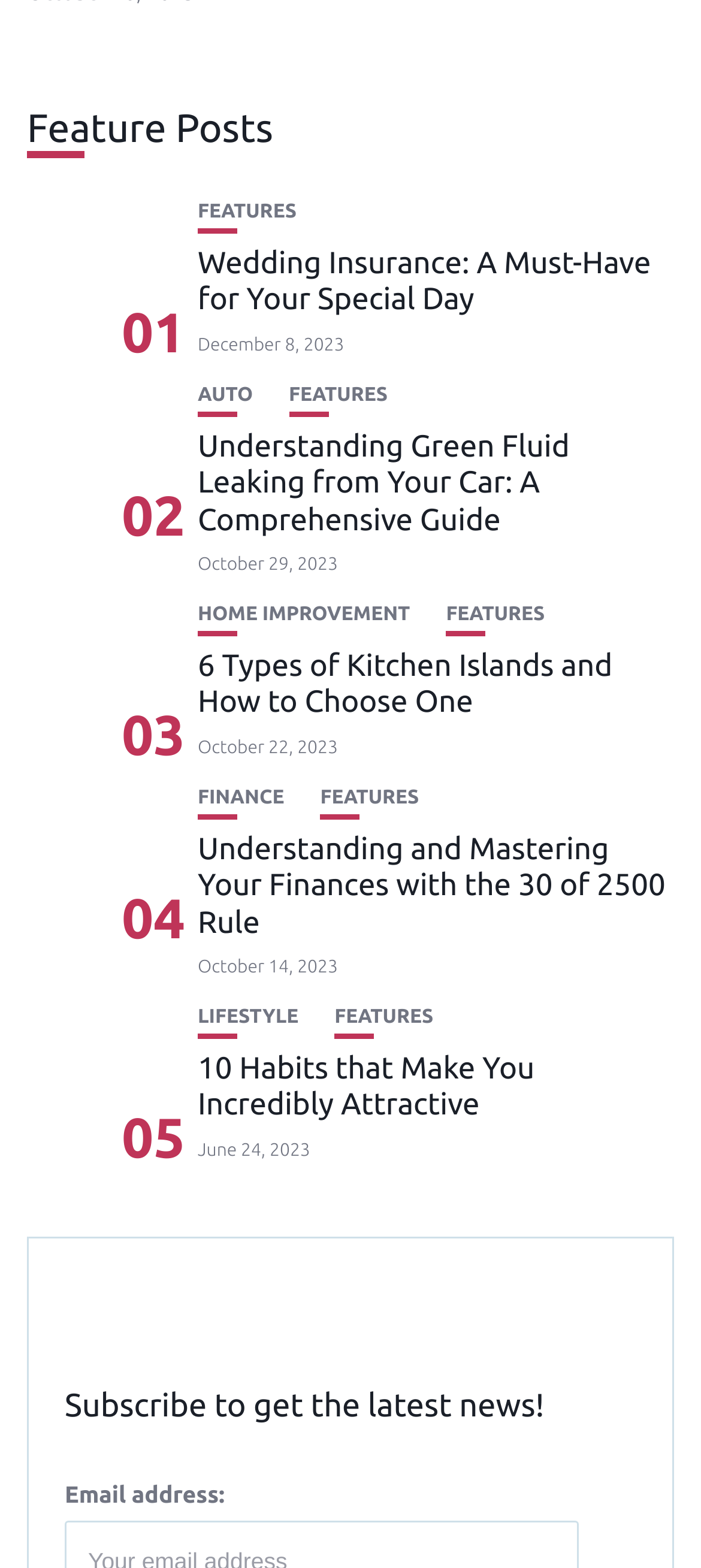Please specify the bounding box coordinates of the clickable section necessary to execute the following command: "View 'Kitchen Islands'".

[0.038, 0.386, 0.244, 0.478]